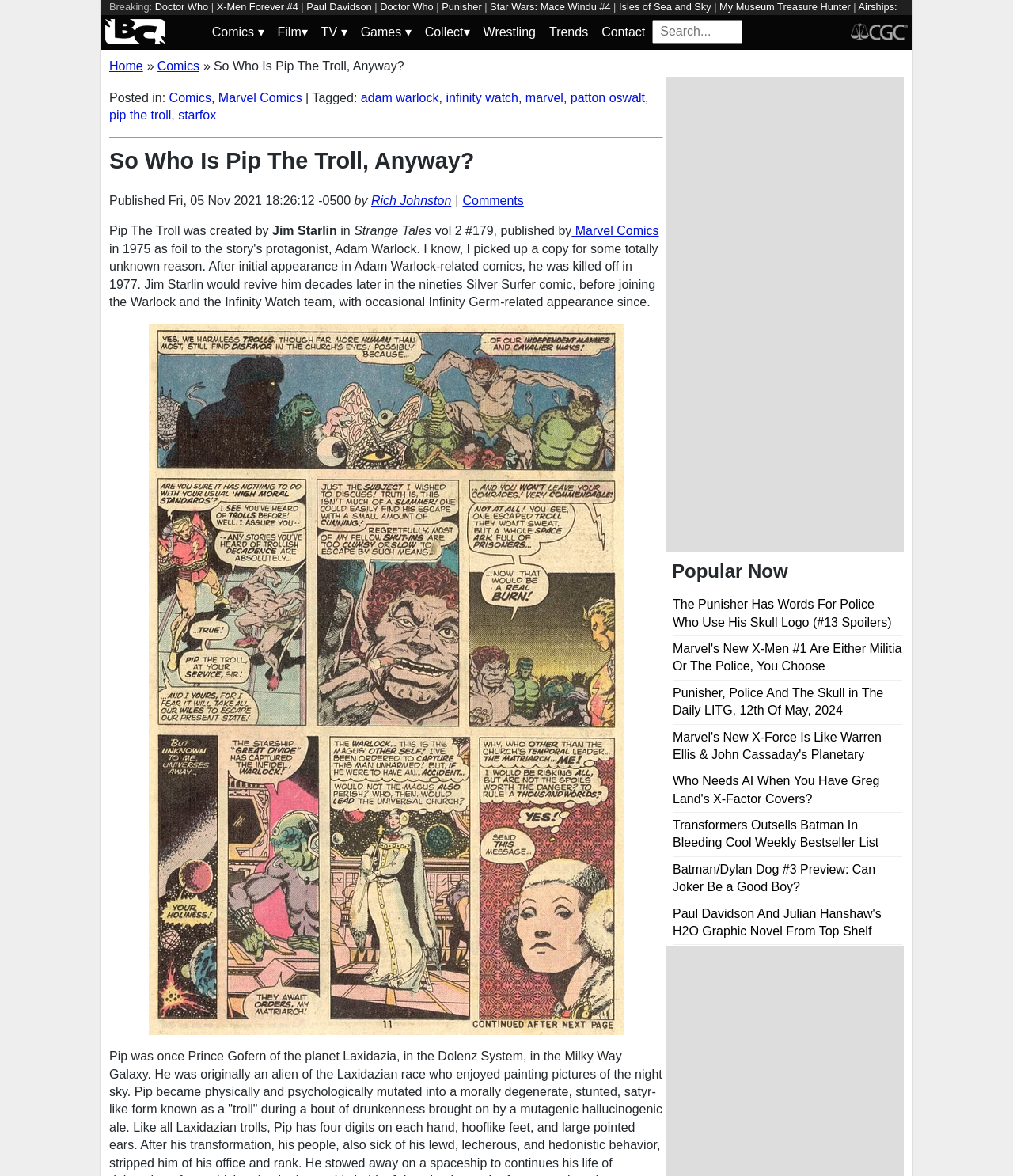Locate the bounding box coordinates of the area where you should click to accomplish the instruction: "View the 'Popular Now' section".

[0.659, 0.472, 0.891, 0.499]